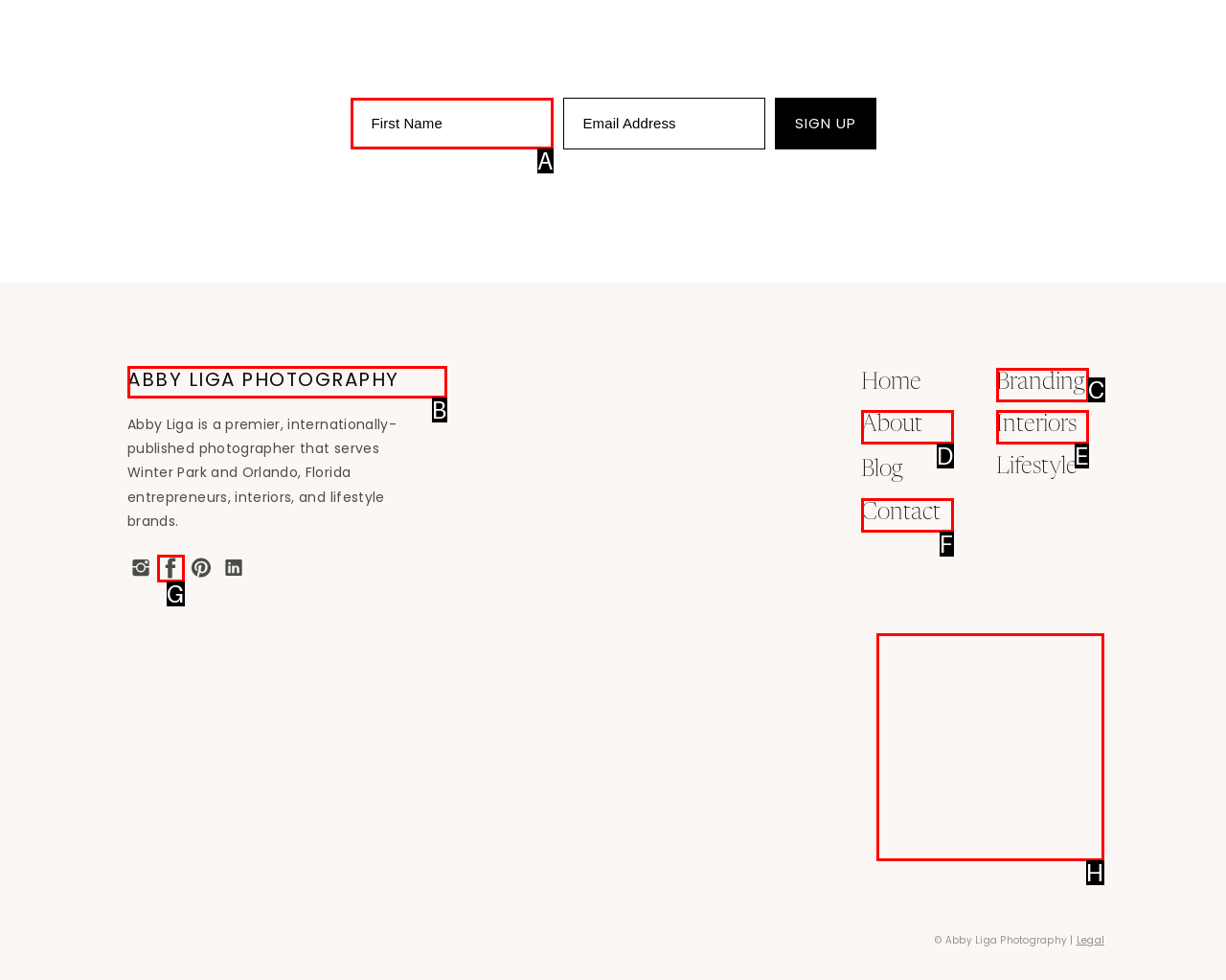Select the appropriate HTML element to click for the following task: Enter first name
Answer with the letter of the selected option from the given choices directly.

A